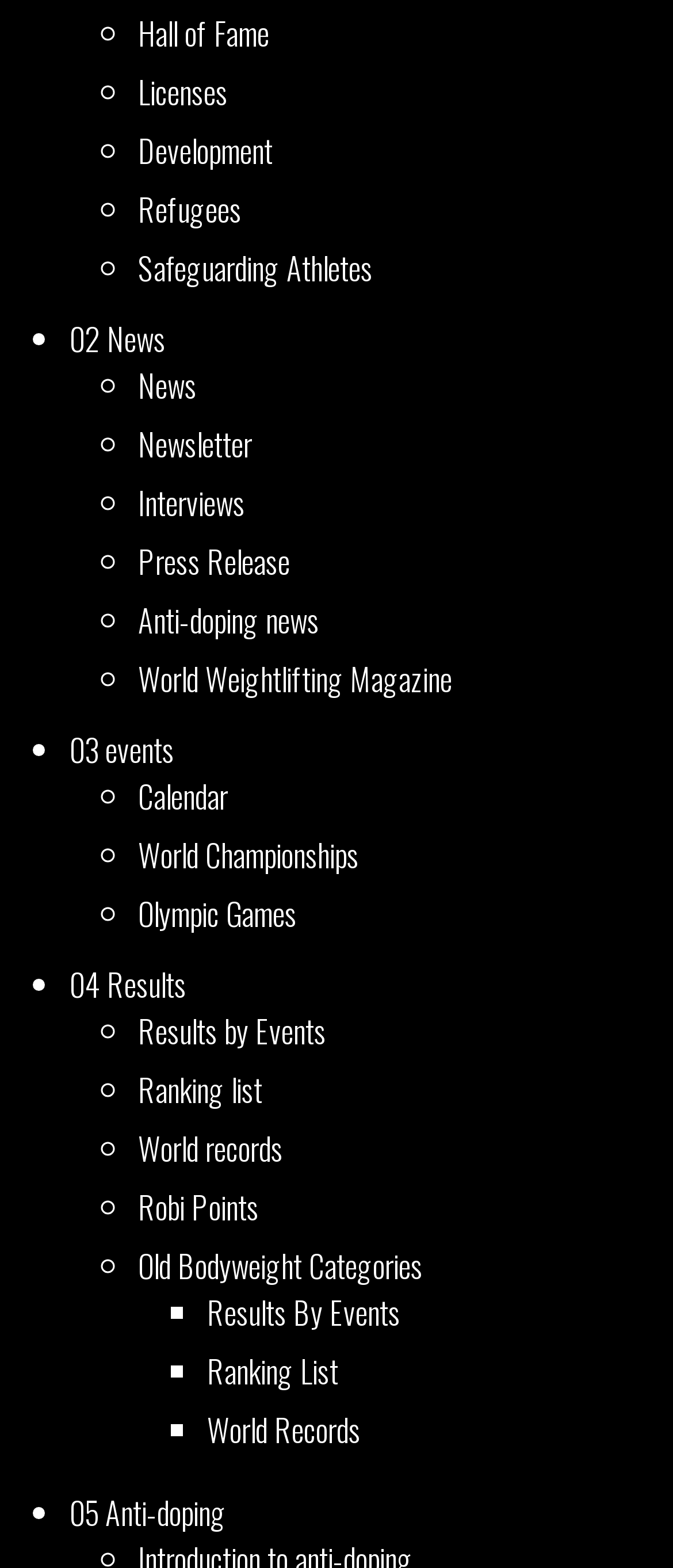How many links are there in the News section?
Give a single word or phrase answer based on the content of the image.

7